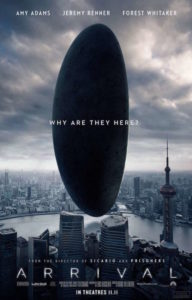Describe every aspect of the image in detail.

The image is a promotional poster for the film "Arrival," featuring a striking visual of an enigmatic black spacecraft hovering above a city skyline, with the iconic Shanghai Tower prominently displayed. The poster poses the intriguing question, "WHY ARE THEY HERE?" drawing attention to the film's central themes of communication and understanding amid extraterrestrial contact. Below the spacecraft, the credits highlight the involvement of acclaimed actors Amy Adams, Jeremy Renner, and Forest Whitaker, while also crediting the direction of Denis Villeneuve. The overall design encapsulates the film's blend of science fiction and profound exploration of linguistics and human emotion, inviting viewers to contemplate the complexities of first contact with an alien species.